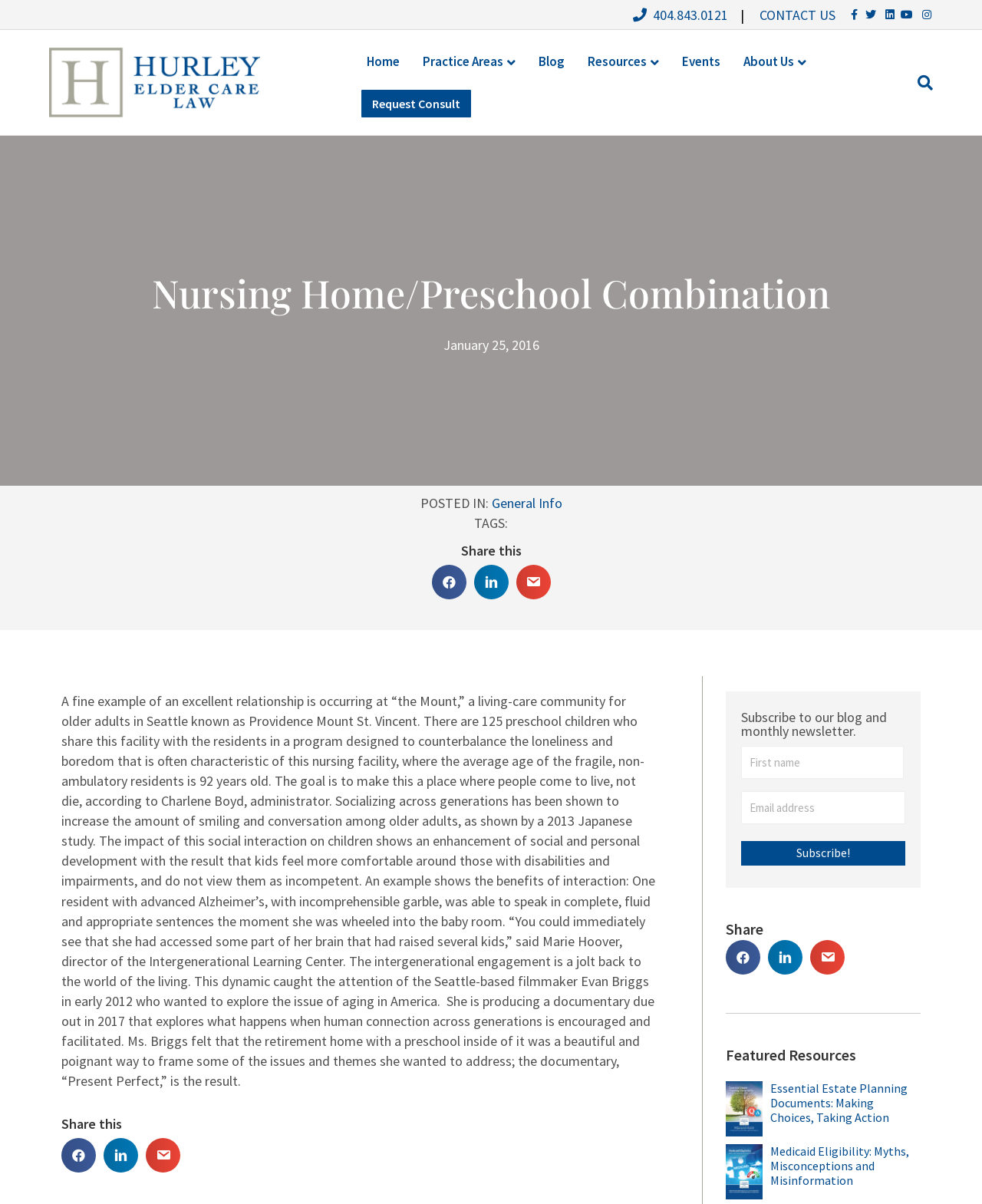Find the bounding box coordinates of the element I should click to carry out the following instruction: "Subscribe to the newsletter".

None